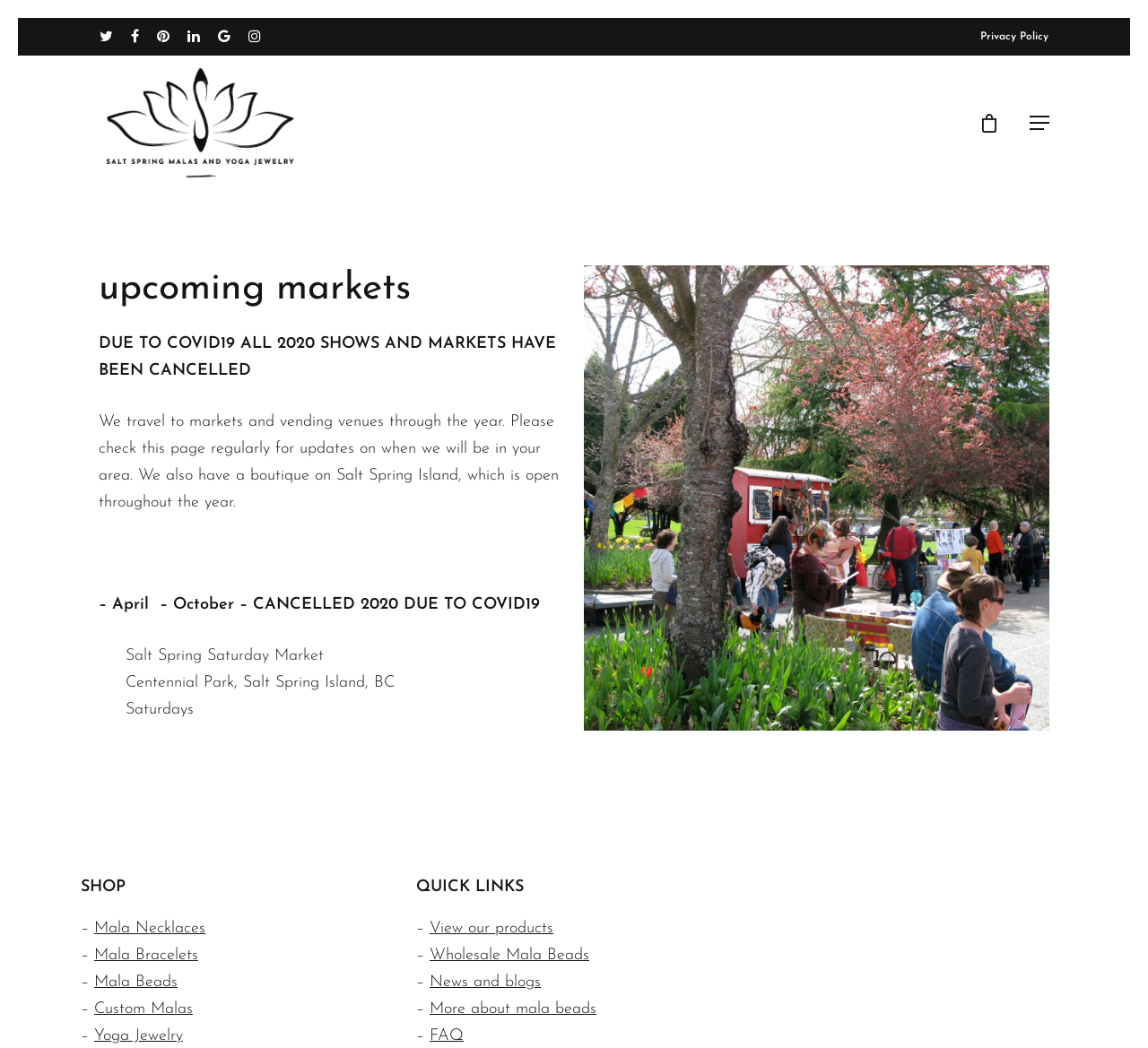Please identify the bounding box coordinates of the region to click in order to complete the task: "Explore Mala Necklaces". The coordinates must be four float numbers between 0 and 1, specified as [left, top, right, bottom].

[0.082, 0.878, 0.179, 0.894]